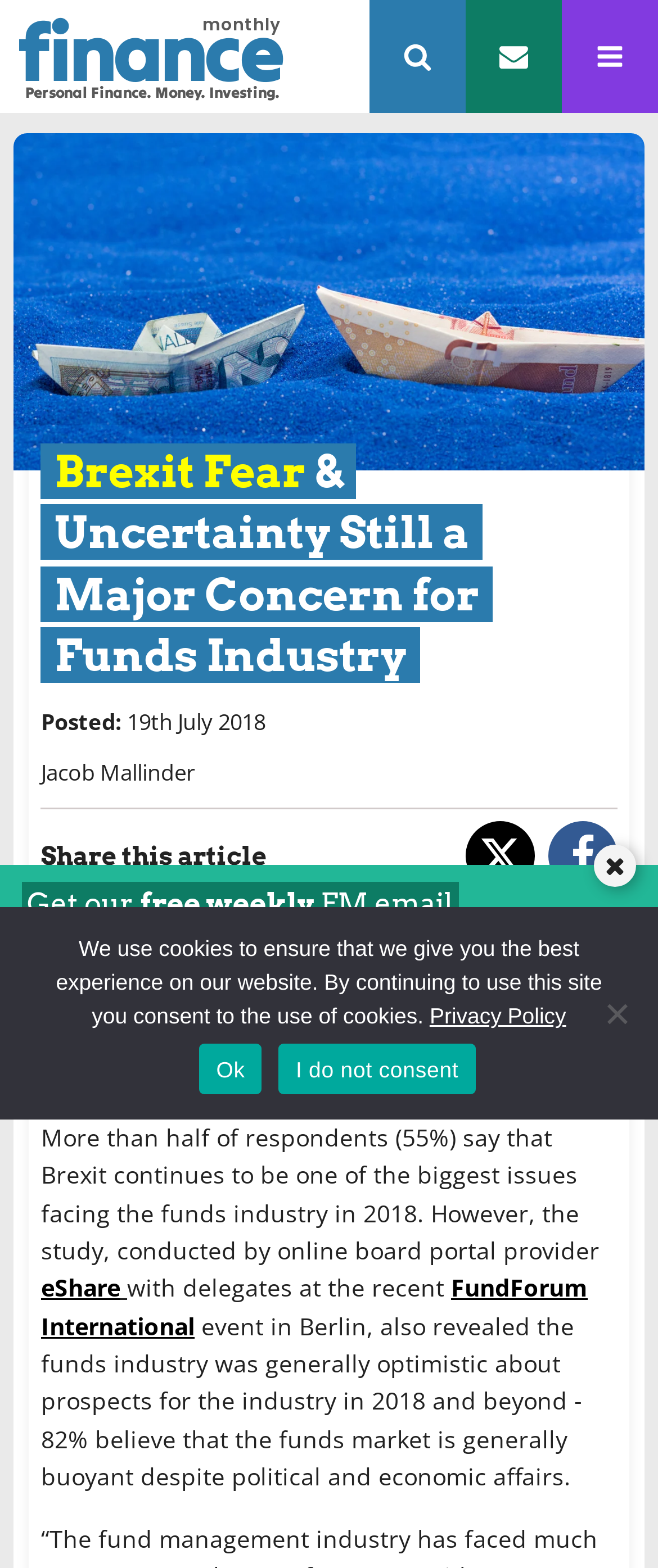Determine the main heading text of the webpage.

Brexit Fear & Uncertainty Still a Major Concern for Funds Industry